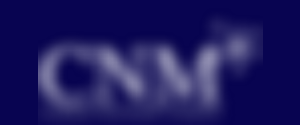Provide a thorough description of the image.

The image features the logo of the Career Network Ministry (CNM), displayed prominently against a deep blue background. The design includes stylized letters that form the abbreviation "CNM," suggesting a focus on career support and network building. The logo captures the essence of the organization’s mission, which revolves around helping individuals navigate their career paths effectively. This visual representation is typically located in the footer section of the website, reinforcing its role as a brand symbol for users visiting the website.